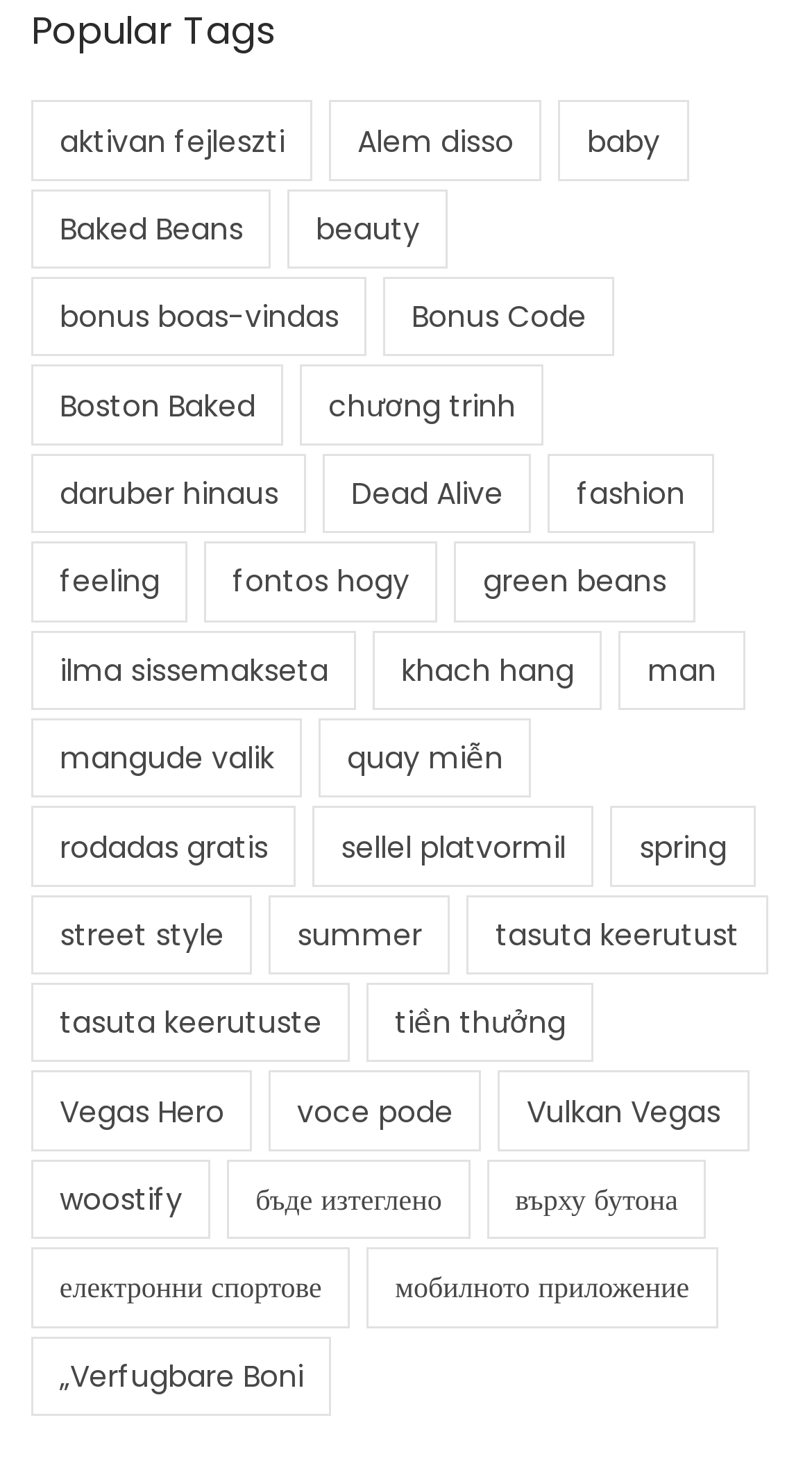Using the information in the image, could you please answer the following question in detail:
What is the tag with the most items?

I scanned the list of tags and found that the tag 'fashion' has the highest number of items, which is 11.